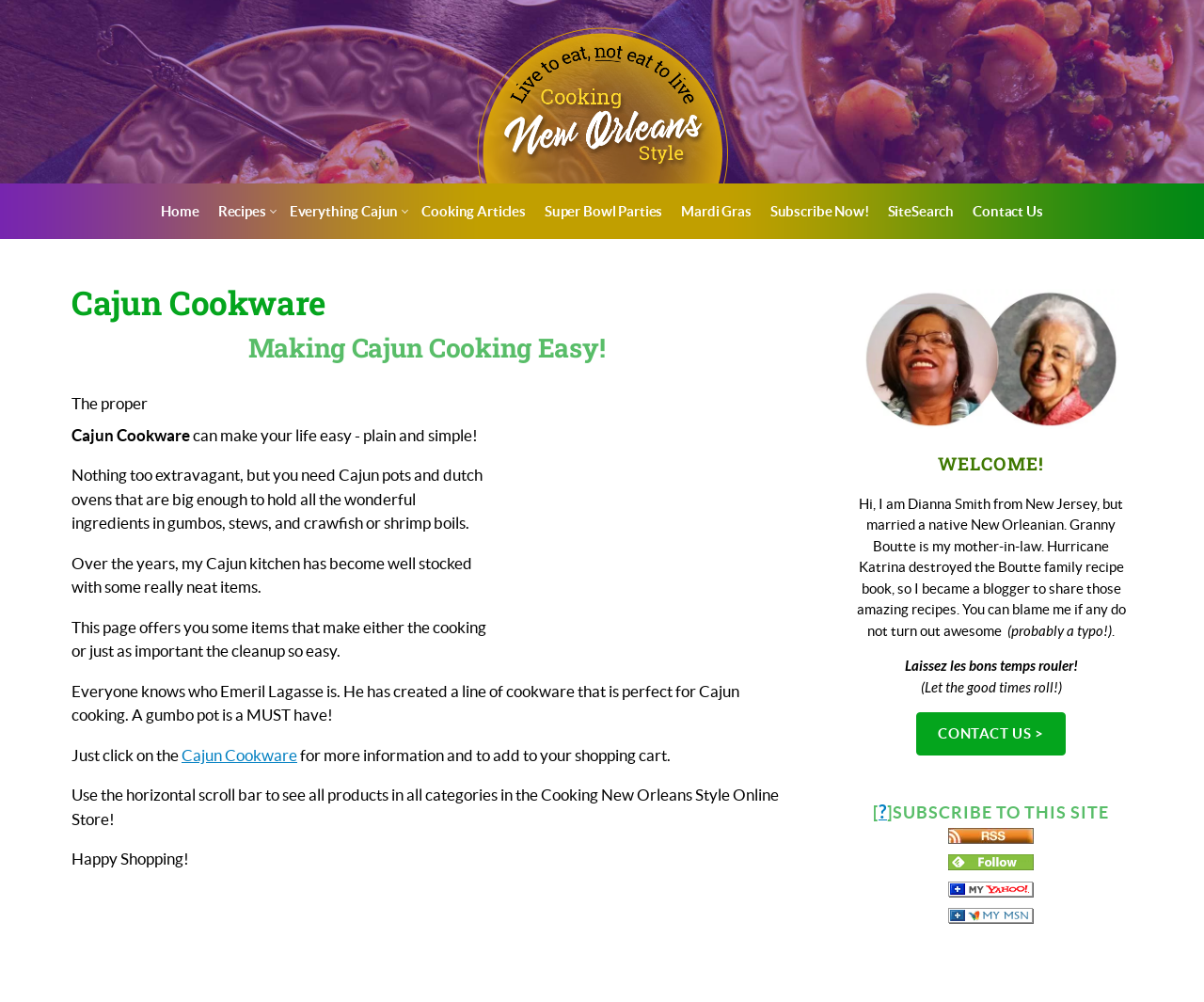Locate the bounding box coordinates of the element to click to perform the following action: 'Click on the 'Subscribe Now!' link'. The coordinates should be given as four float values between 0 and 1, in the form of [left, top, right, bottom].

[0.632, 0.183, 0.729, 0.238]